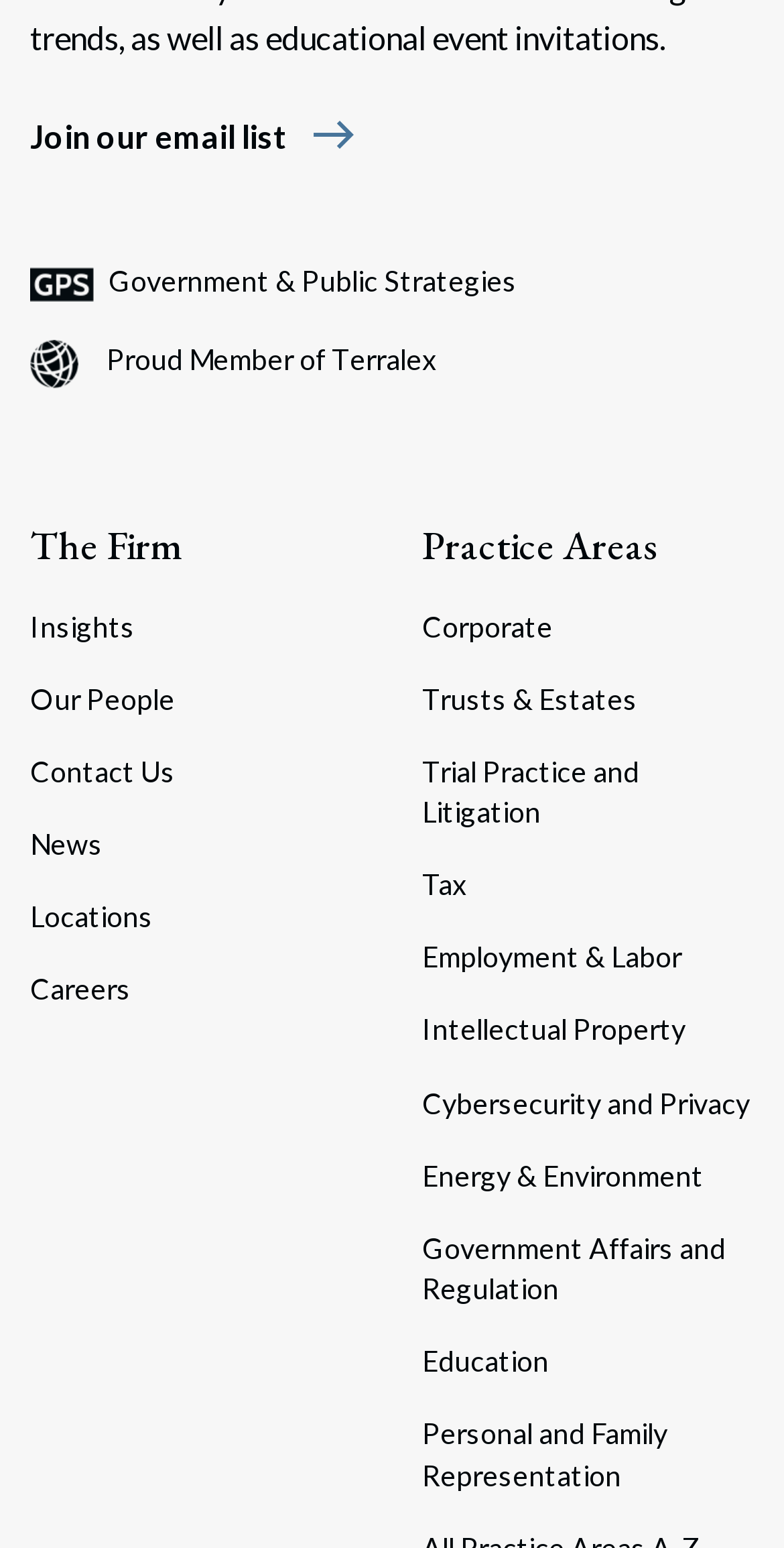Please identify the bounding box coordinates of the element I need to click to follow this instruction: "Contact the firm".

[0.038, 0.486, 0.462, 0.512]